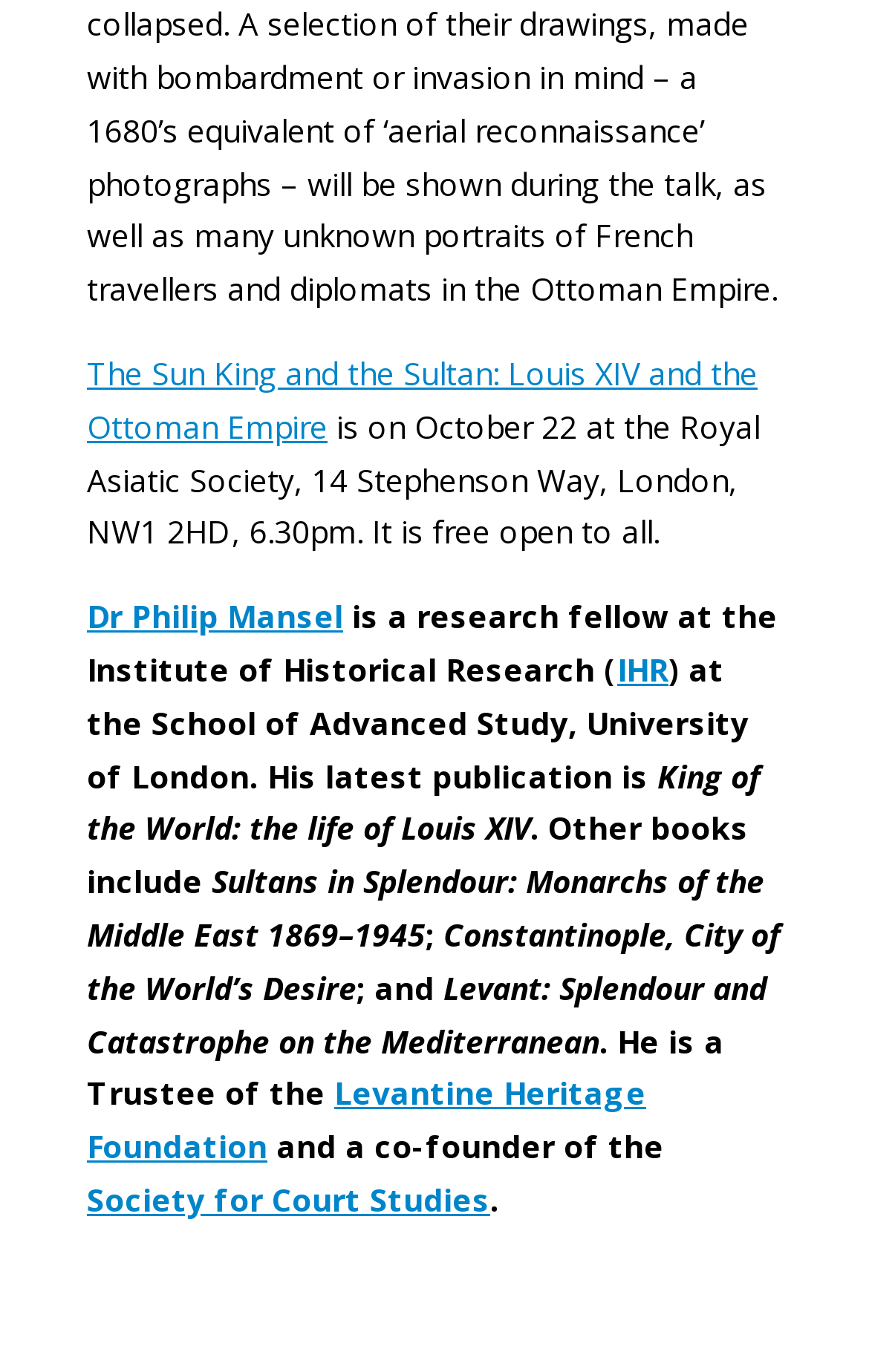Identify and provide the bounding box coordinates of the UI element described: "IHR". The coordinates should be formatted as [left, top, right, bottom], with each number being a float between 0 and 1.

[0.71, 0.472, 0.769, 0.503]